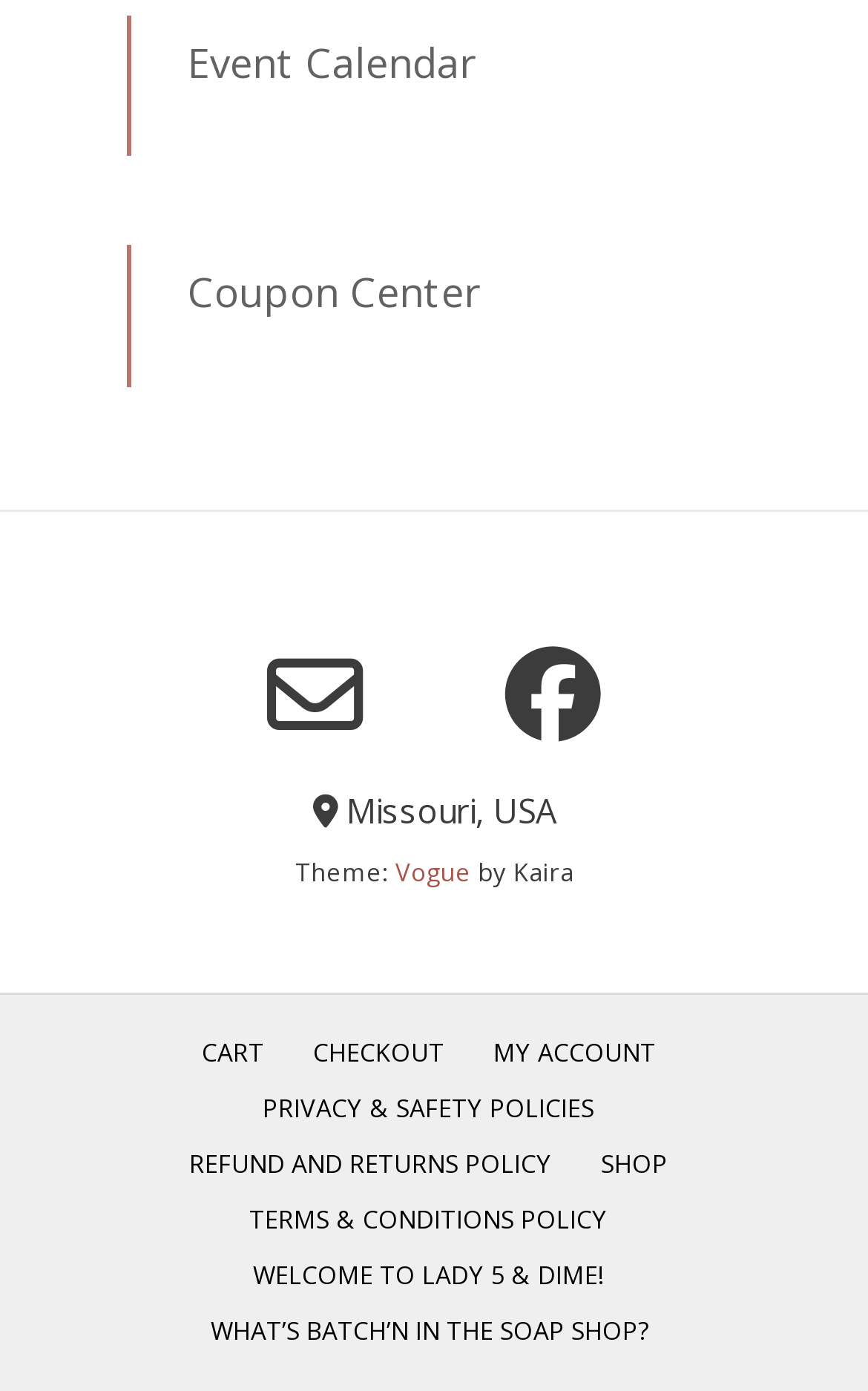Please identify the bounding box coordinates of the region to click in order to complete the task: "View Event Calendar". The coordinates must be four float numbers between 0 and 1, specified as [left, top, right, bottom].

[0.216, 0.026, 0.549, 0.064]